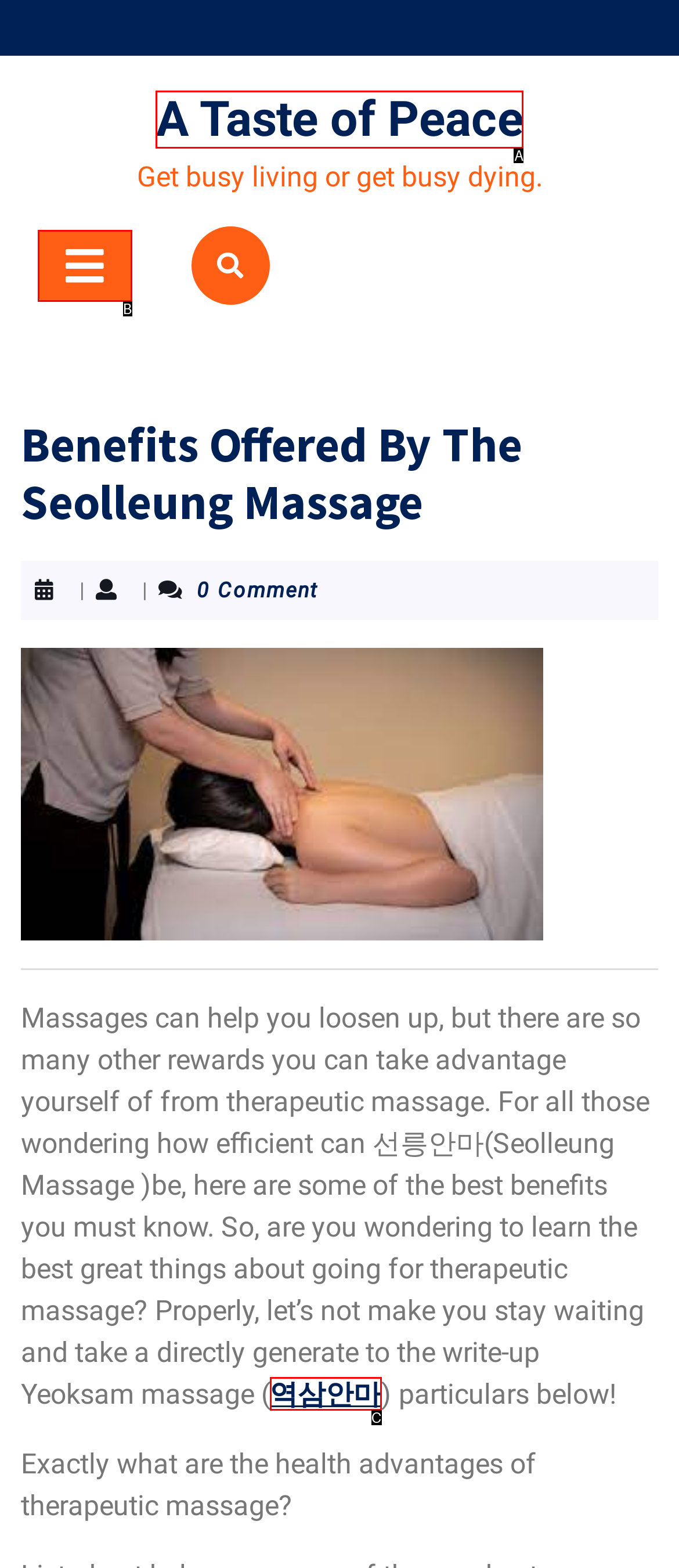Determine the HTML element that aligns with the description: A Taste of Peace
Answer by stating the letter of the appropriate option from the available choices.

A